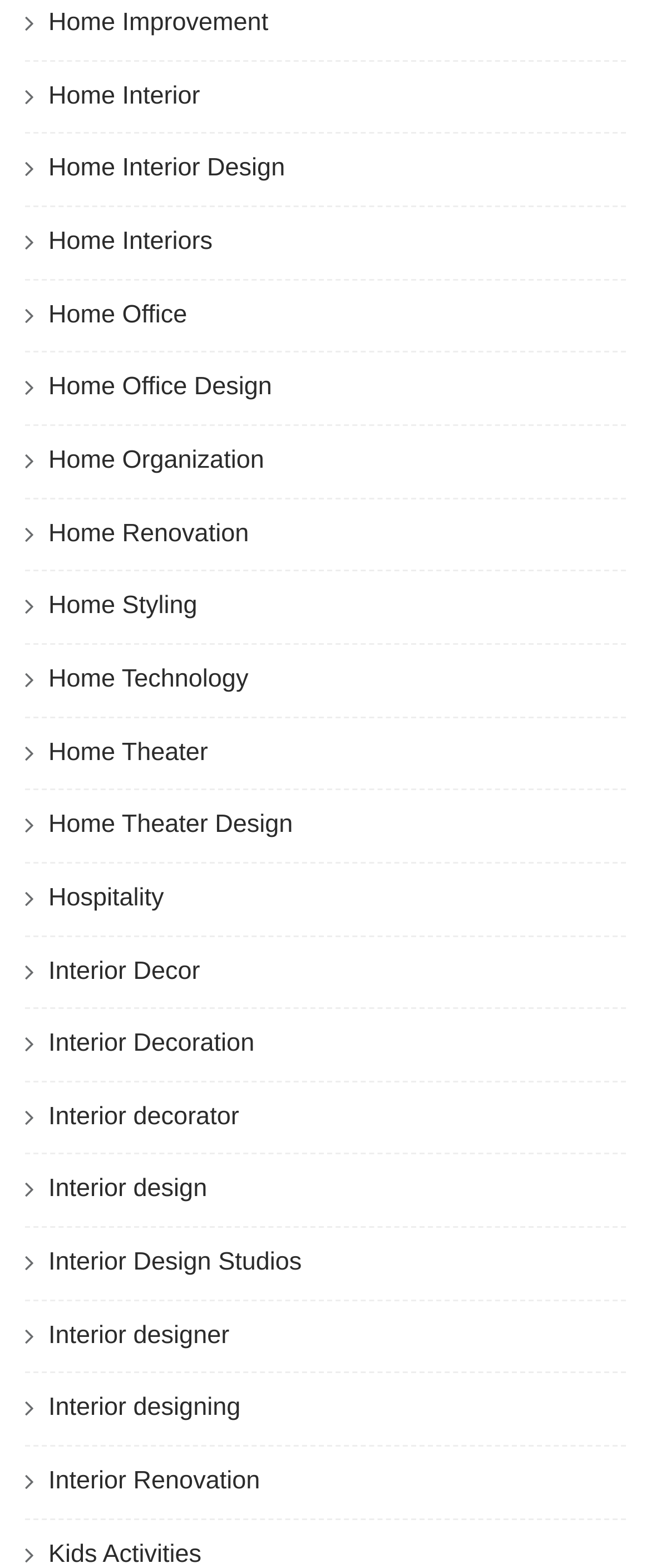Please identify the bounding box coordinates of where to click in order to follow the instruction: "visit Home Theater Design".

[0.074, 0.517, 0.45, 0.535]